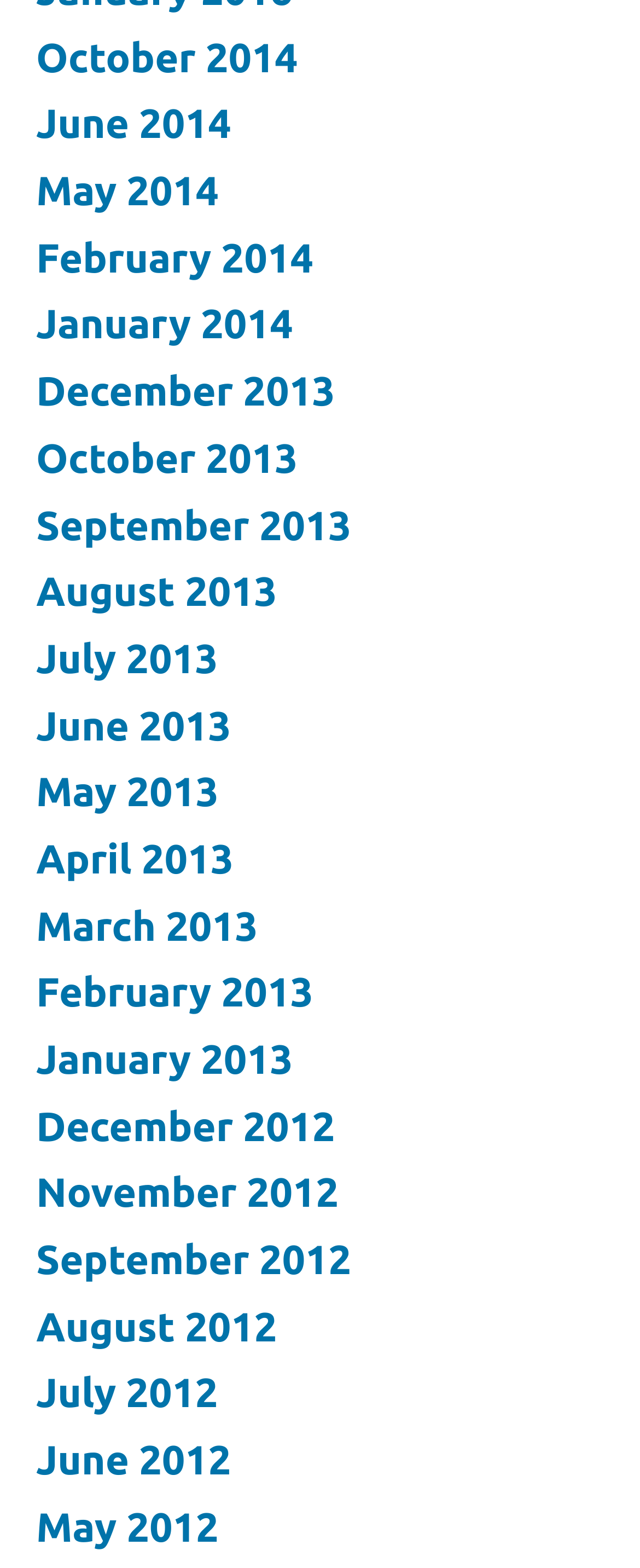What is the earliest month available on this webpage? Based on the image, give a response in one word or a short phrase.

December 2012